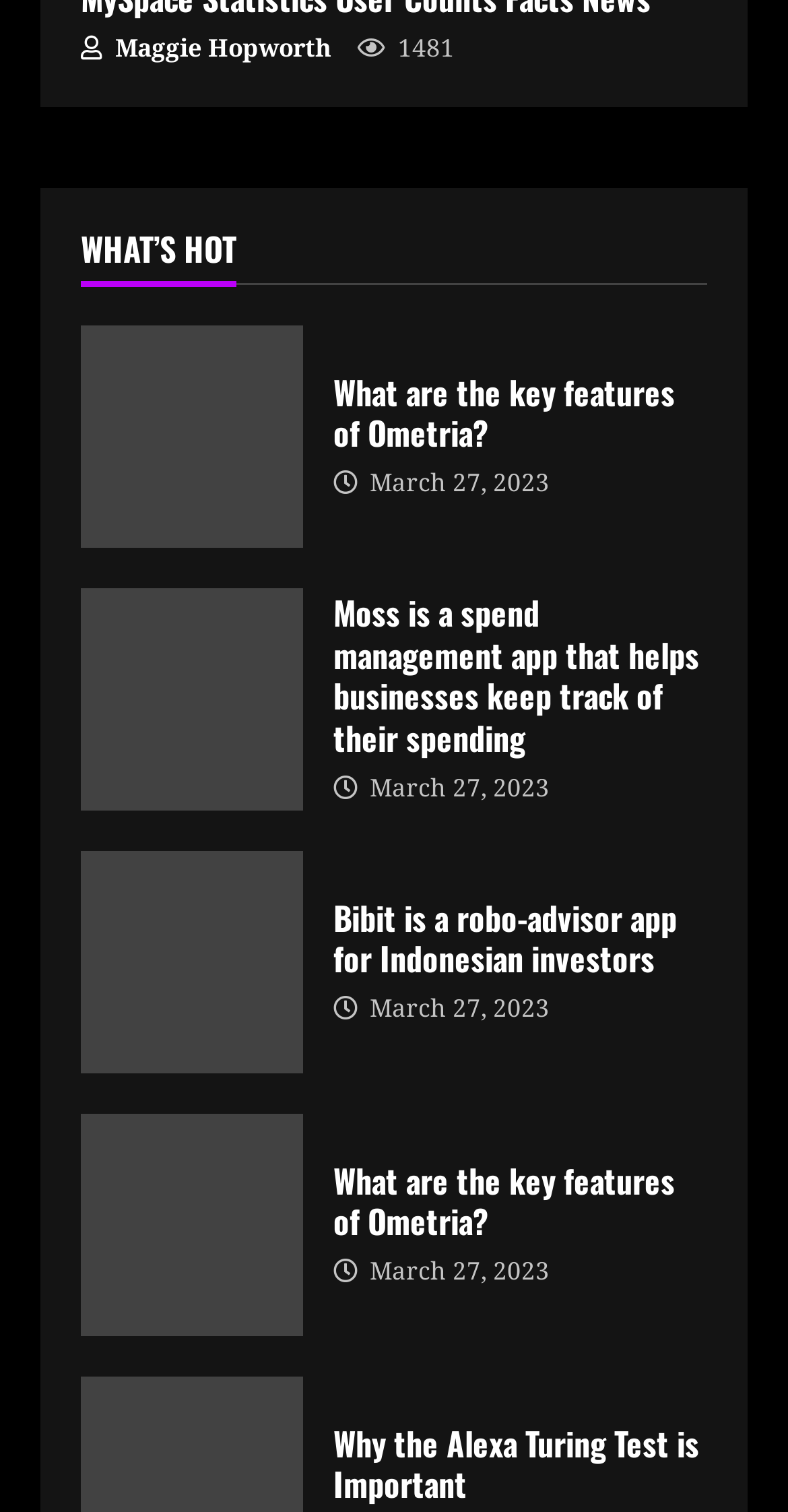Determine the bounding box coordinates of the clickable element to achieve the following action: 'Click on the link to learn about Ometria'. Provide the coordinates as four float values between 0 and 1, formatted as [left, top, right, bottom].

[0.103, 0.215, 0.385, 0.362]